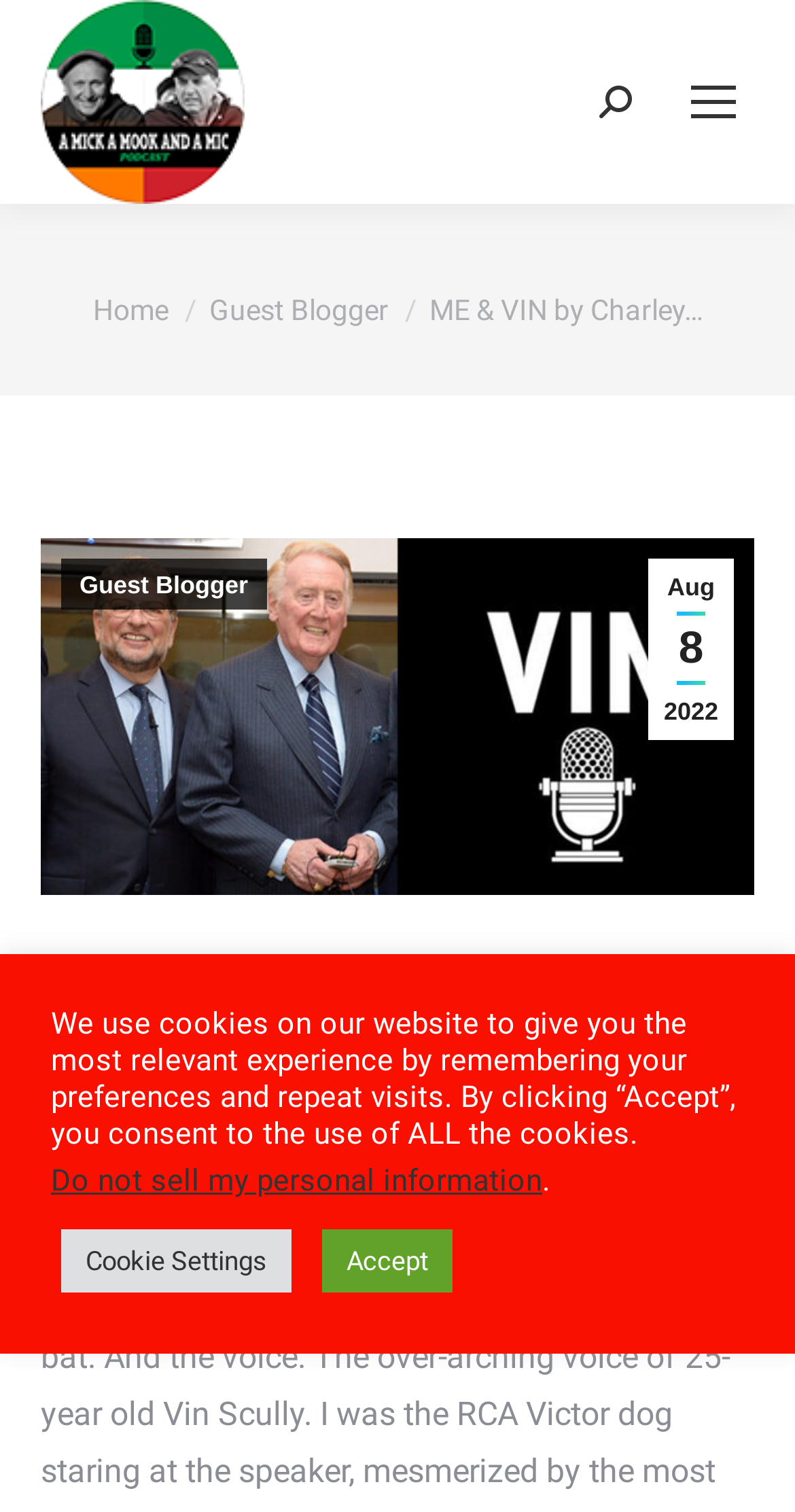Predict the bounding box coordinates of the area that should be clicked to accomplish the following instruction: "Read the article 'China’s Latest Legal News And Analysis'". The bounding box coordinates should consist of four float numbers between 0 and 1, i.e., [left, top, right, bottom].

None